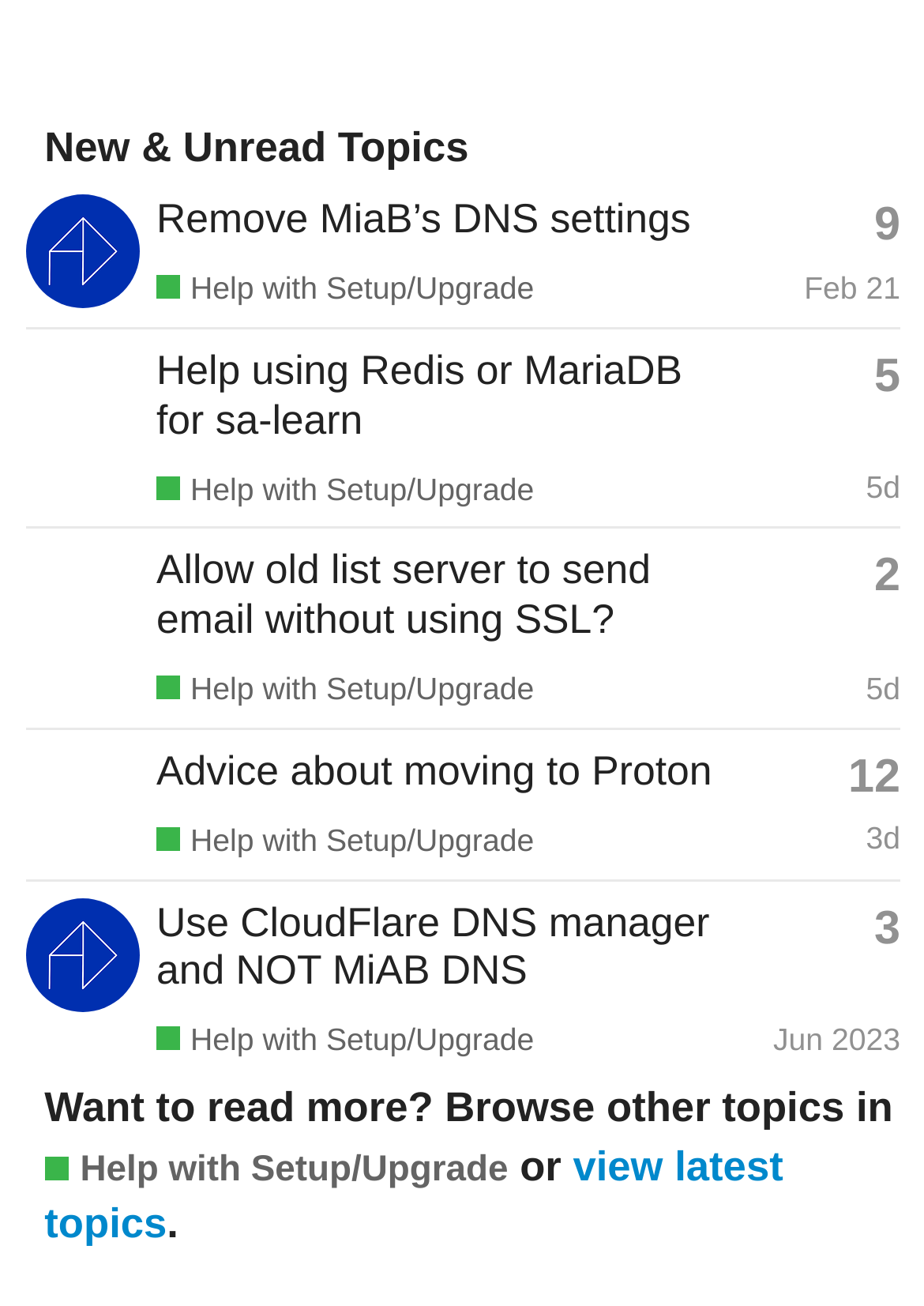Can you identify the bounding box coordinates of the clickable region needed to carry out this instruction: 'Browse other topics in Help with Setup/Upgrade'? The coordinates should be four float numbers within the range of 0 to 1, stated as [left, top, right, bottom].

[0.048, 0.876, 0.55, 0.915]